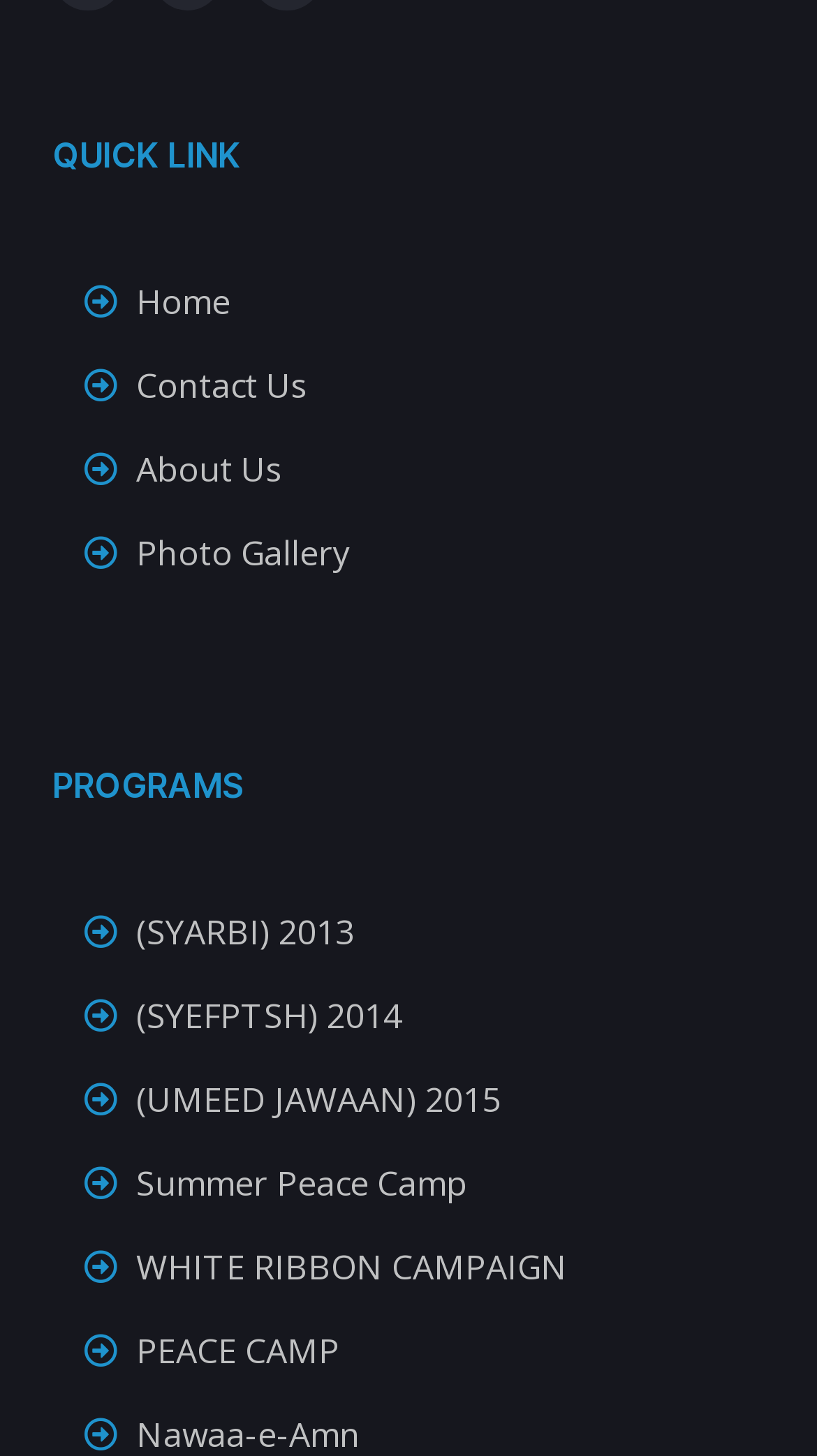Please identify the coordinates of the bounding box that should be clicked to fulfill this instruction: "go to home page".

[0.103, 0.186, 0.897, 0.229]